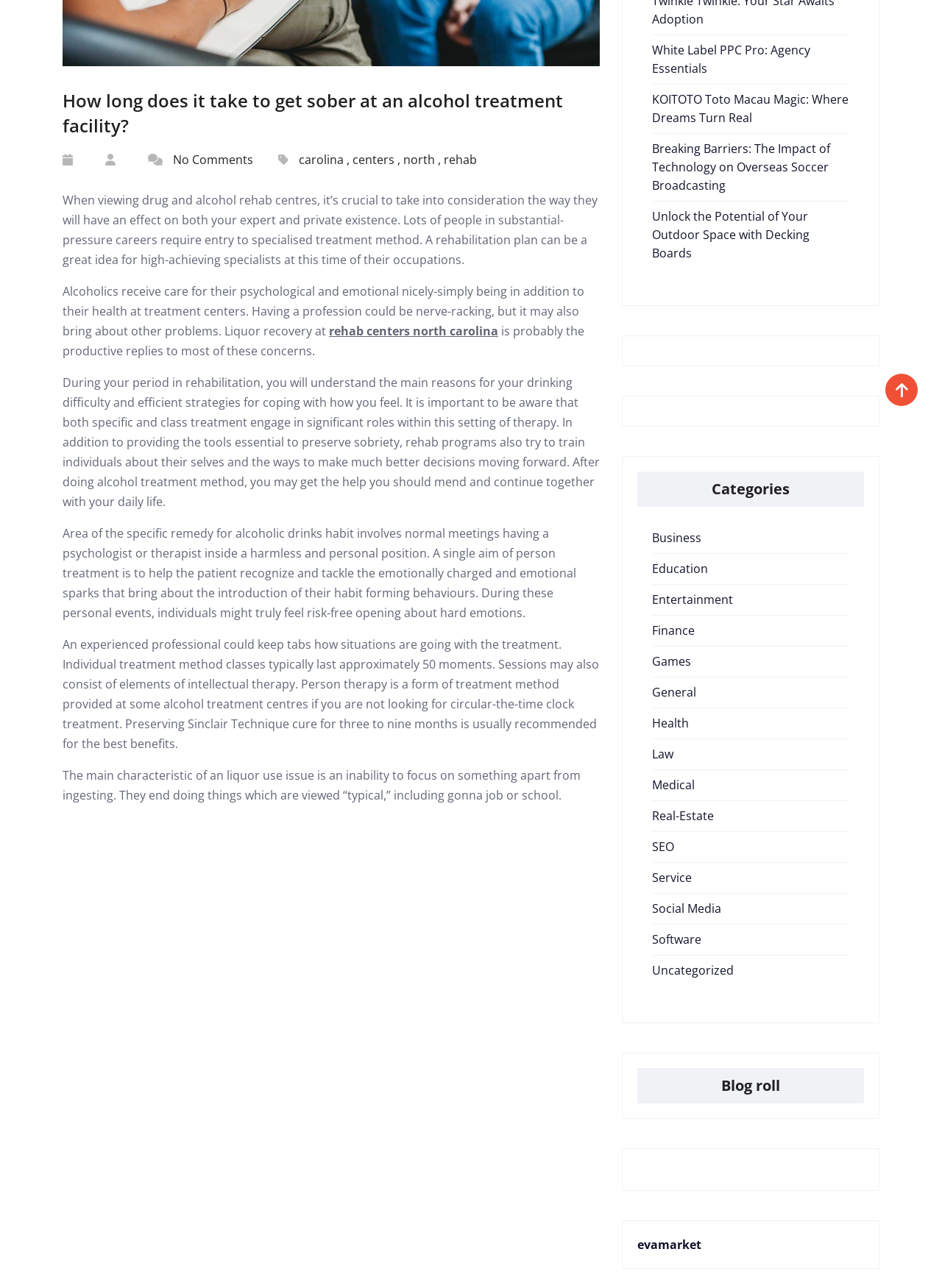Locate the UI element described by parent_node: Skip to content in the provided webpage screenshot. Return the bounding box coordinates in the format (top-left x, top-left y, bottom-right x, bottom-right y), ensuring all values are between 0 and 1.

[0.94, 0.29, 0.974, 0.315]